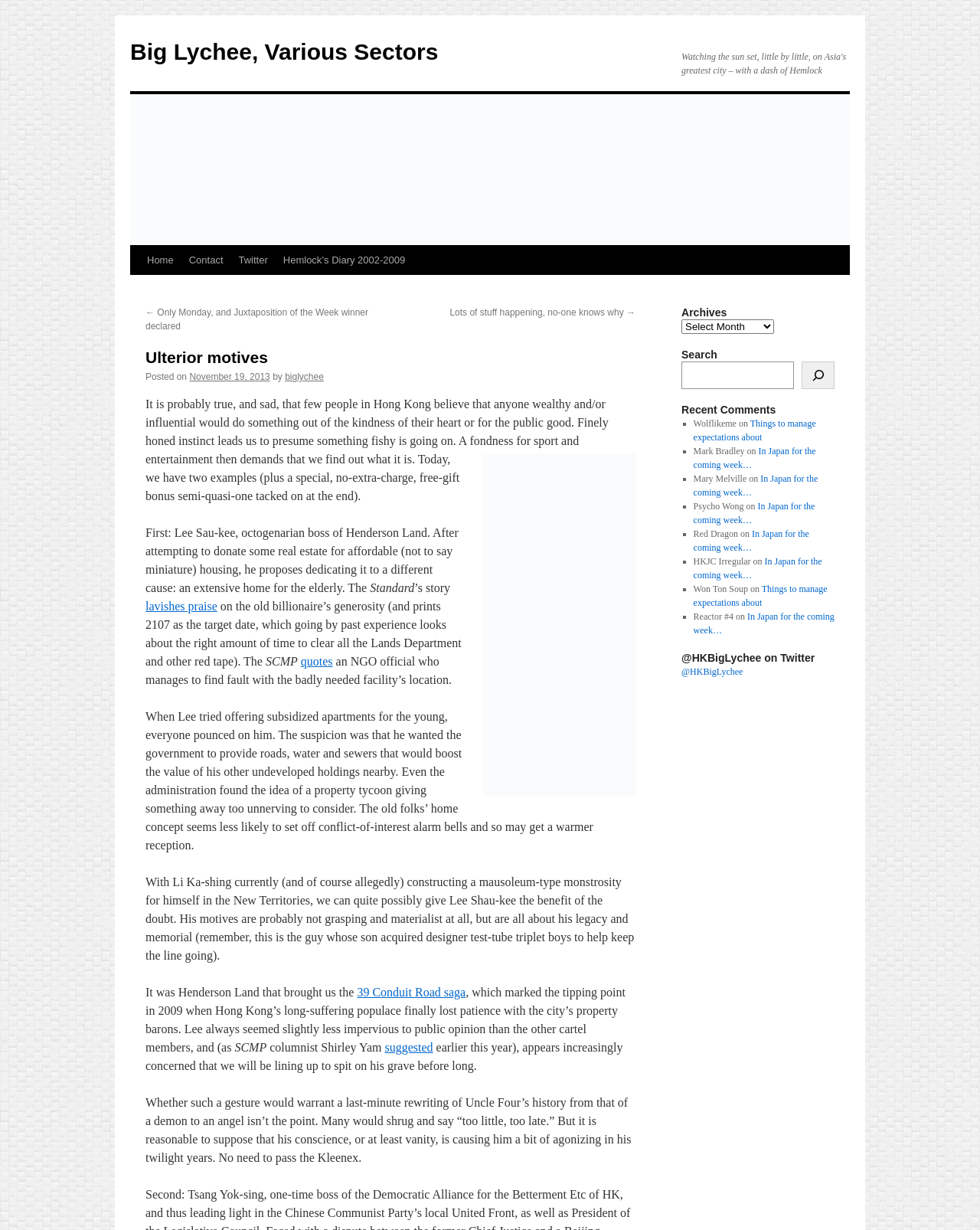Point out the bounding box coordinates of the section to click in order to follow this instruction: "Search for something".

[0.695, 0.294, 0.81, 0.316]